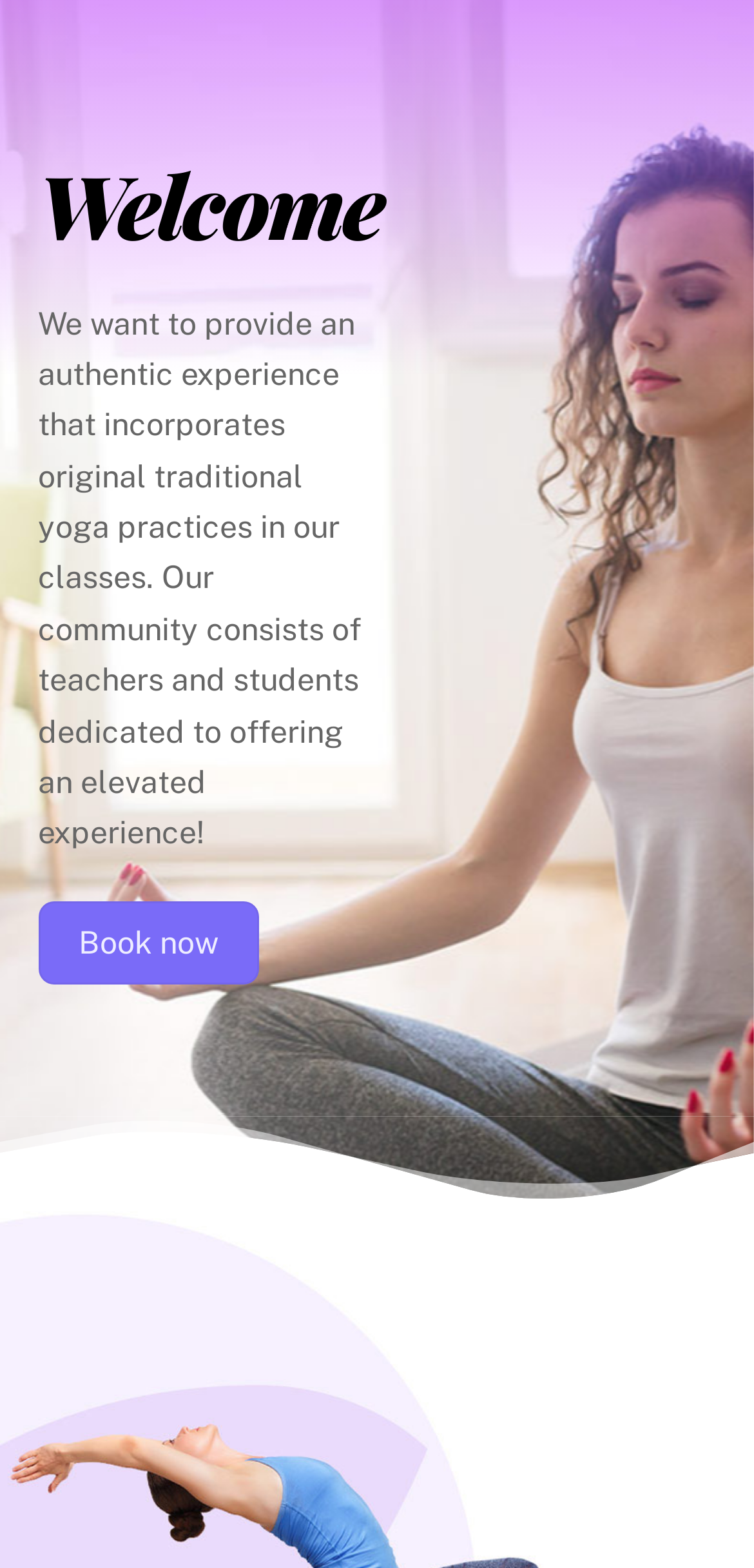Determine the bounding box of the UI element mentioned here: "Book now". The coordinates must be in the format [left, top, right, bottom] with values ranging from 0 to 1.

[0.05, 0.574, 0.342, 0.628]